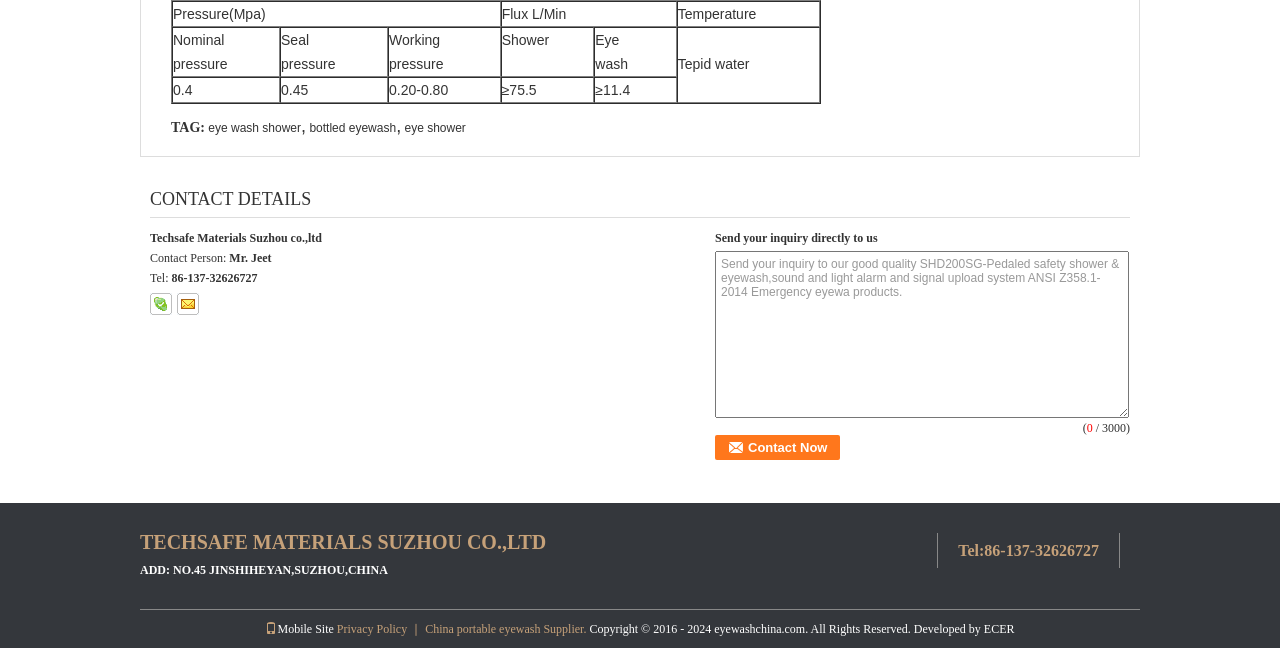Given the element description "Privacy Policy" in the screenshot, predict the bounding box coordinates of that UI element.

[0.263, 0.96, 0.318, 0.981]